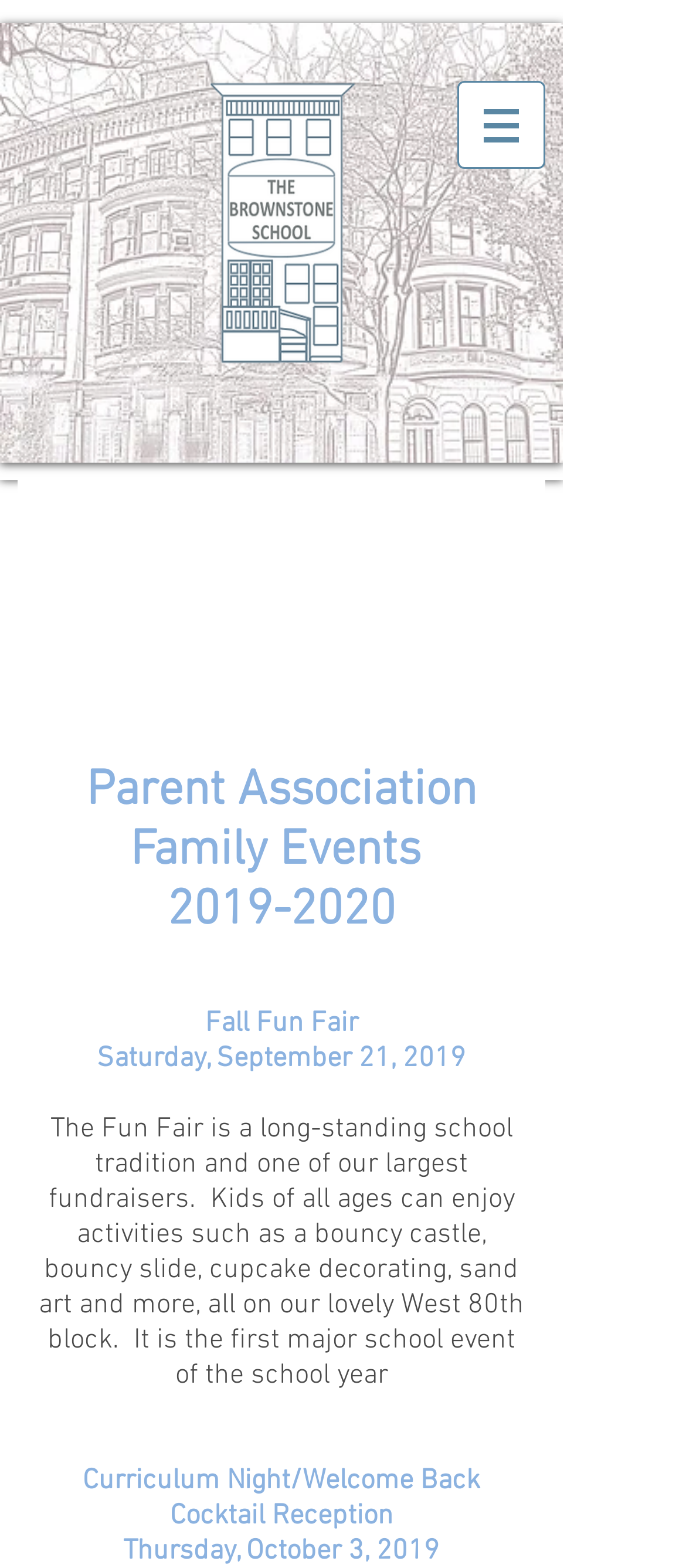Using the provided description: "LinkedIn LinkedIn logo", find the bounding box coordinates of the corresponding UI element. The output should be four float numbers between 0 and 1, in the format [left, top, right, bottom].

None